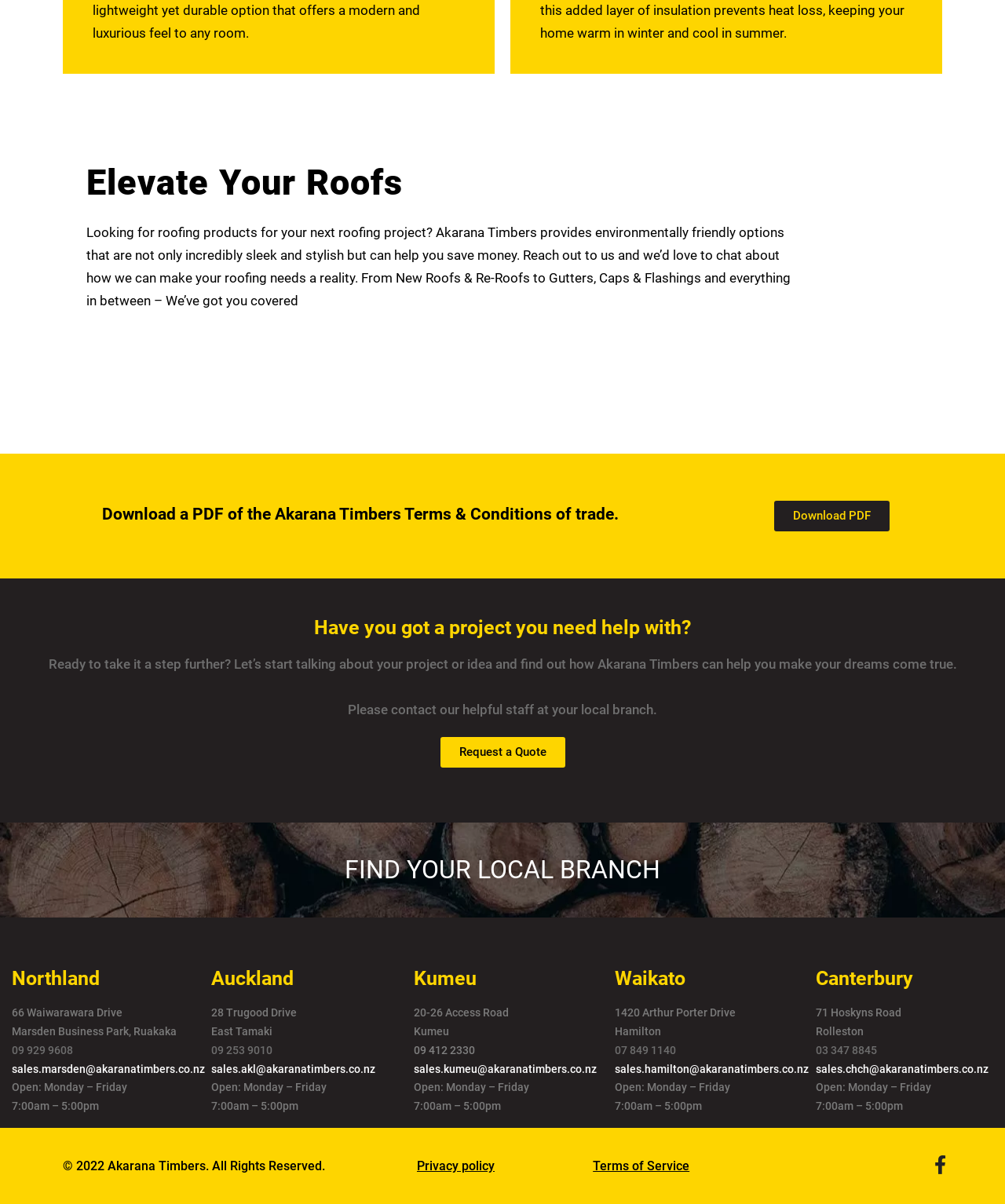Predict the bounding box coordinates of the UI element that matches this description: "09 929 9608". The coordinates should be in the format [left, top, right, bottom] with each value between 0 and 1.

[0.012, 0.867, 0.073, 0.877]